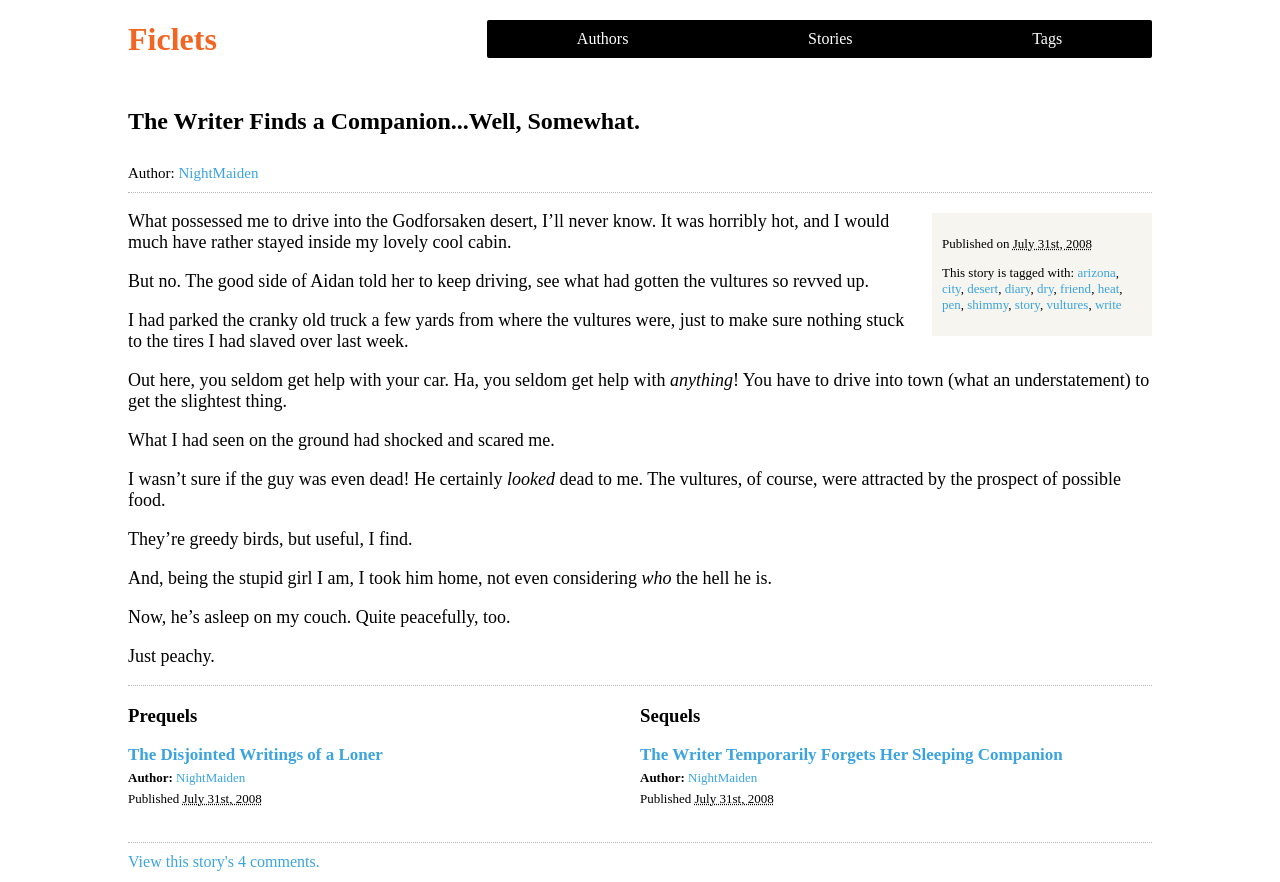Locate the bounding box of the UI element described by: "Client Portal" in the given webpage screenshot.

None